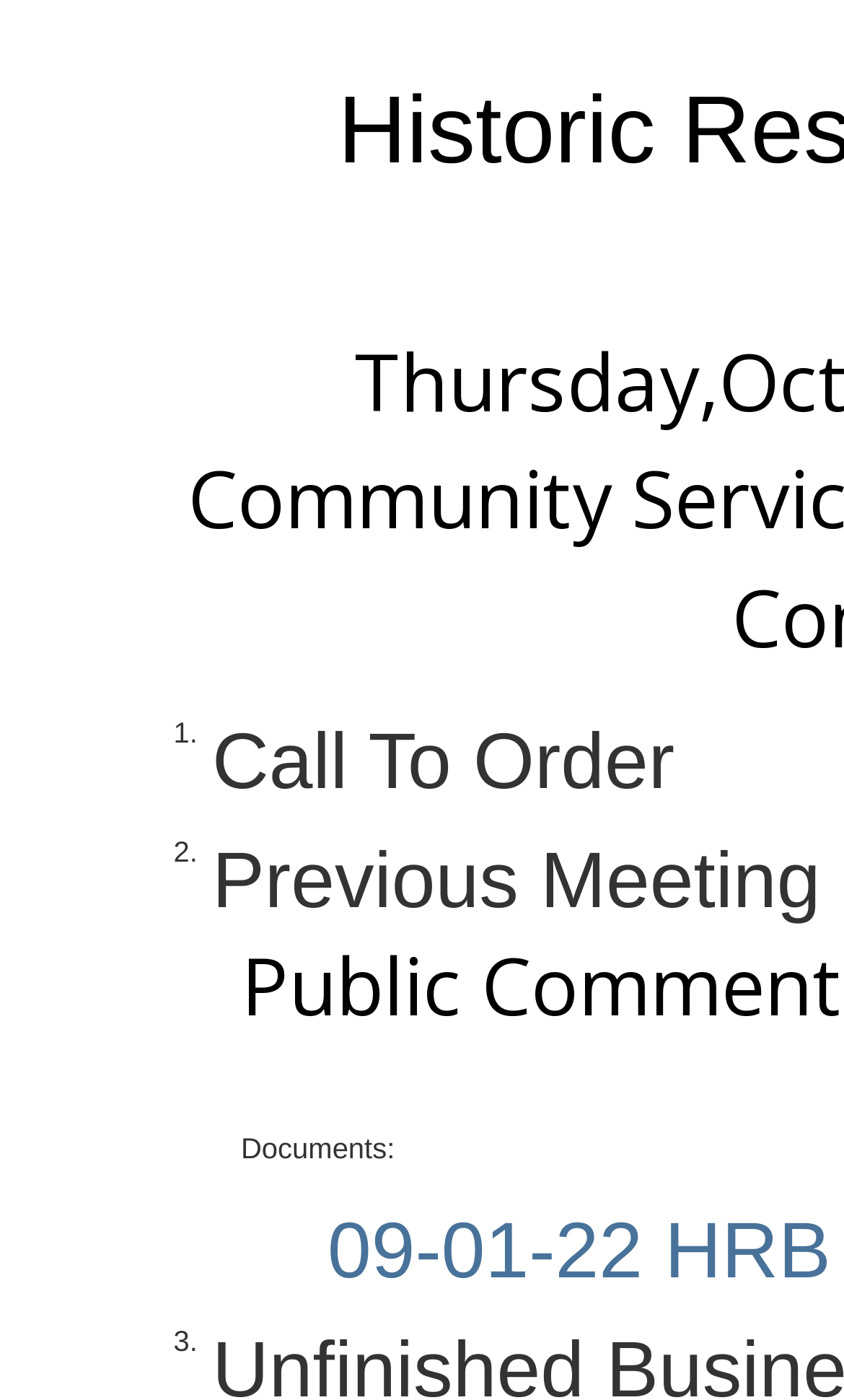Extract the main headline from the webpage and generate its text.

Call To Order